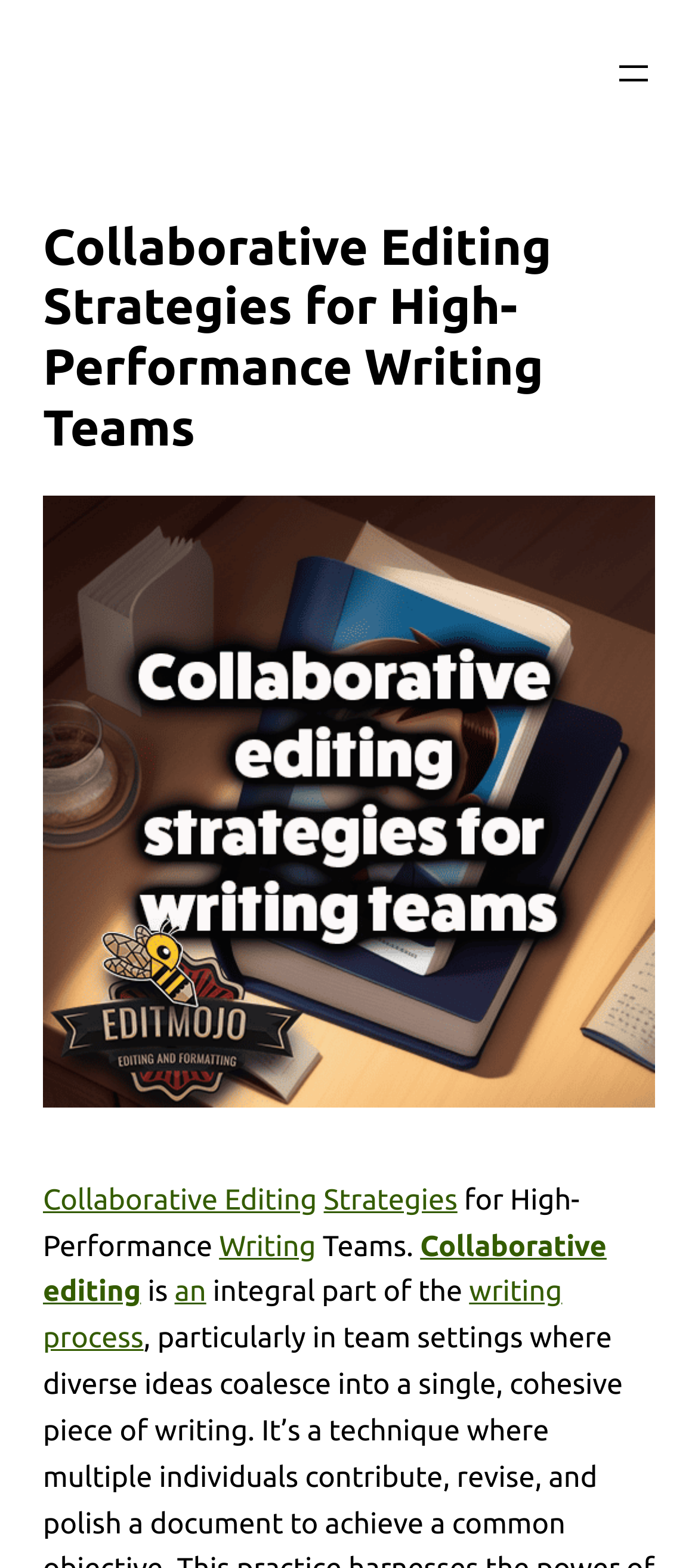Describe the webpage meticulously, covering all significant aspects.

The webpage is about collaborative editing strategies for high-performance writing teams. At the top, there is a navigation menu with an "Open menu" button. Below the navigation menu, there is a heading that displays the title "Collaborative Editing Strategies for High-Performance Writing Teams". 

To the right of the heading, there is a large figure that takes up most of the width of the page, containing an image related to the topic. Below the image, there are several links and text elements that form a paragraph. The links are "Collaborative Editing", "Strategies", "Writing", and "Collaborative" again, while the text elements are "Teams.", "is", and "integral part of the". The links and text elements are arranged in a horizontal line, with the links "Collaborative Editing" and "editing" on the left, followed by the text "is", then the links "an" and "writing process" on the right.